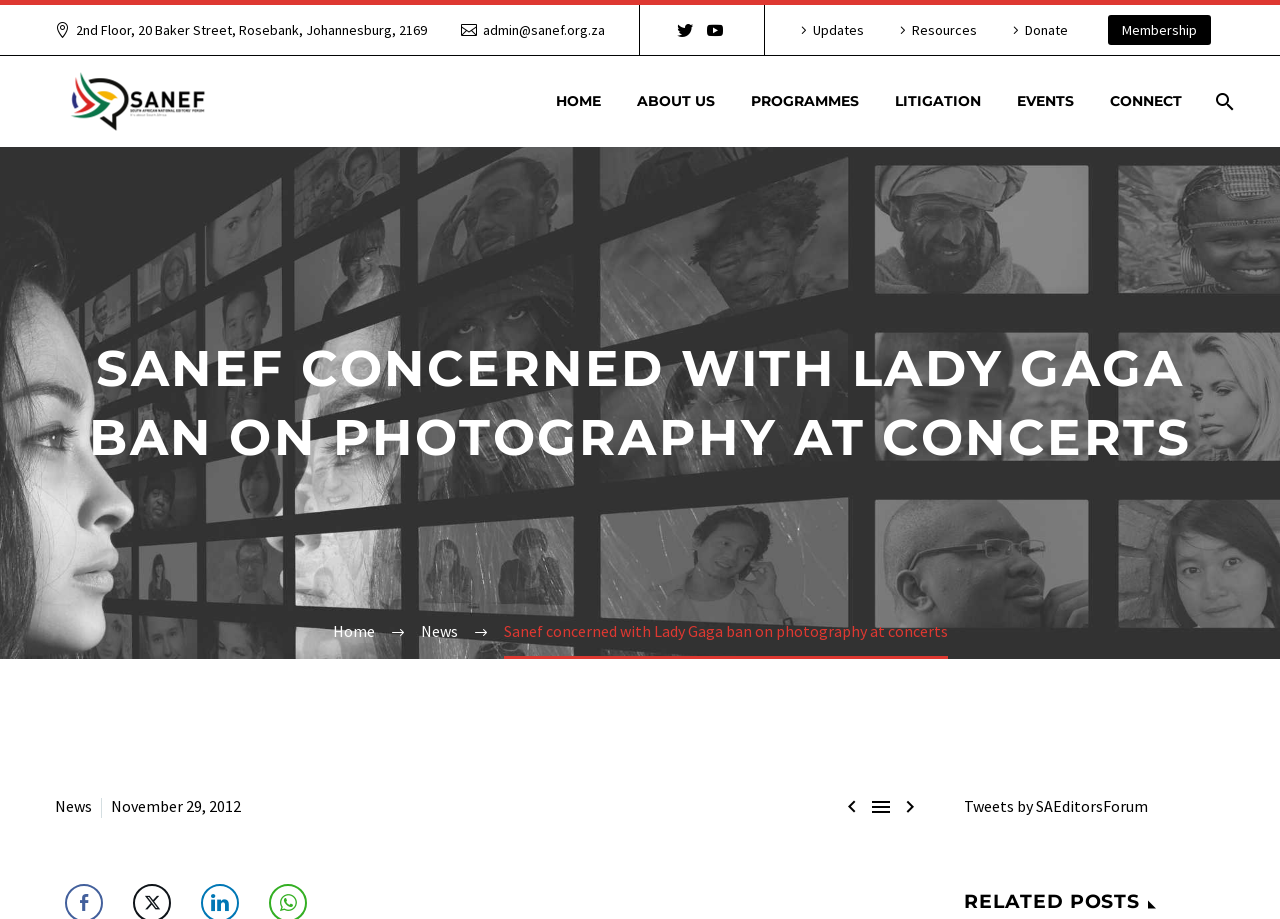Bounding box coordinates are specified in the format (top-left x, top-left y, bottom-right x, bottom-right y). All values are floating point numbers bounded between 0 and 1. Please provide the bounding box coordinate of the region this sentence describes: Tweets by SAEditorsForum

[0.753, 0.866, 0.897, 0.888]